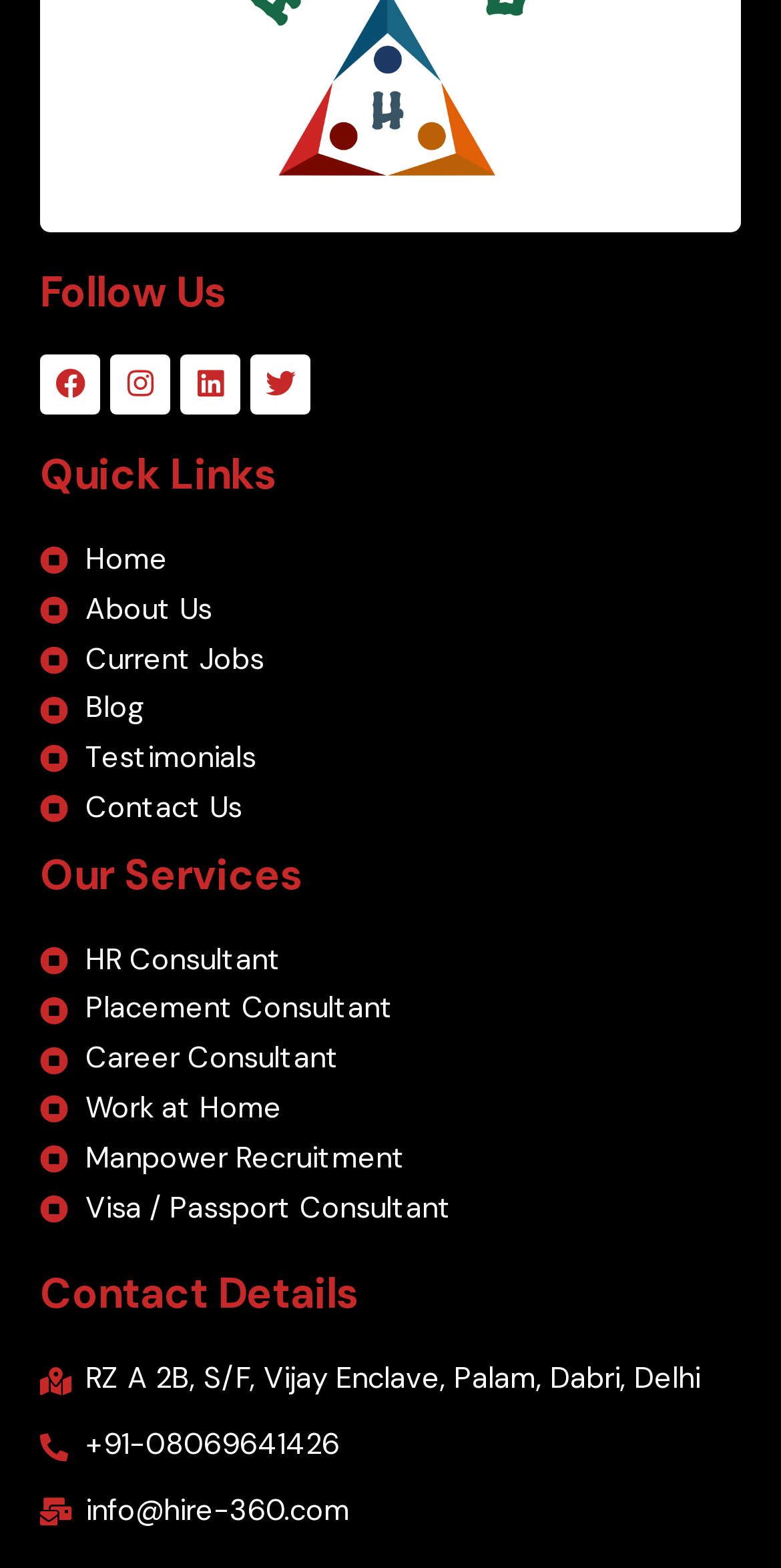Kindly determine the bounding box coordinates for the clickable area to achieve the given instruction: "Get HR Consultant service".

[0.051, 0.597, 0.949, 0.629]